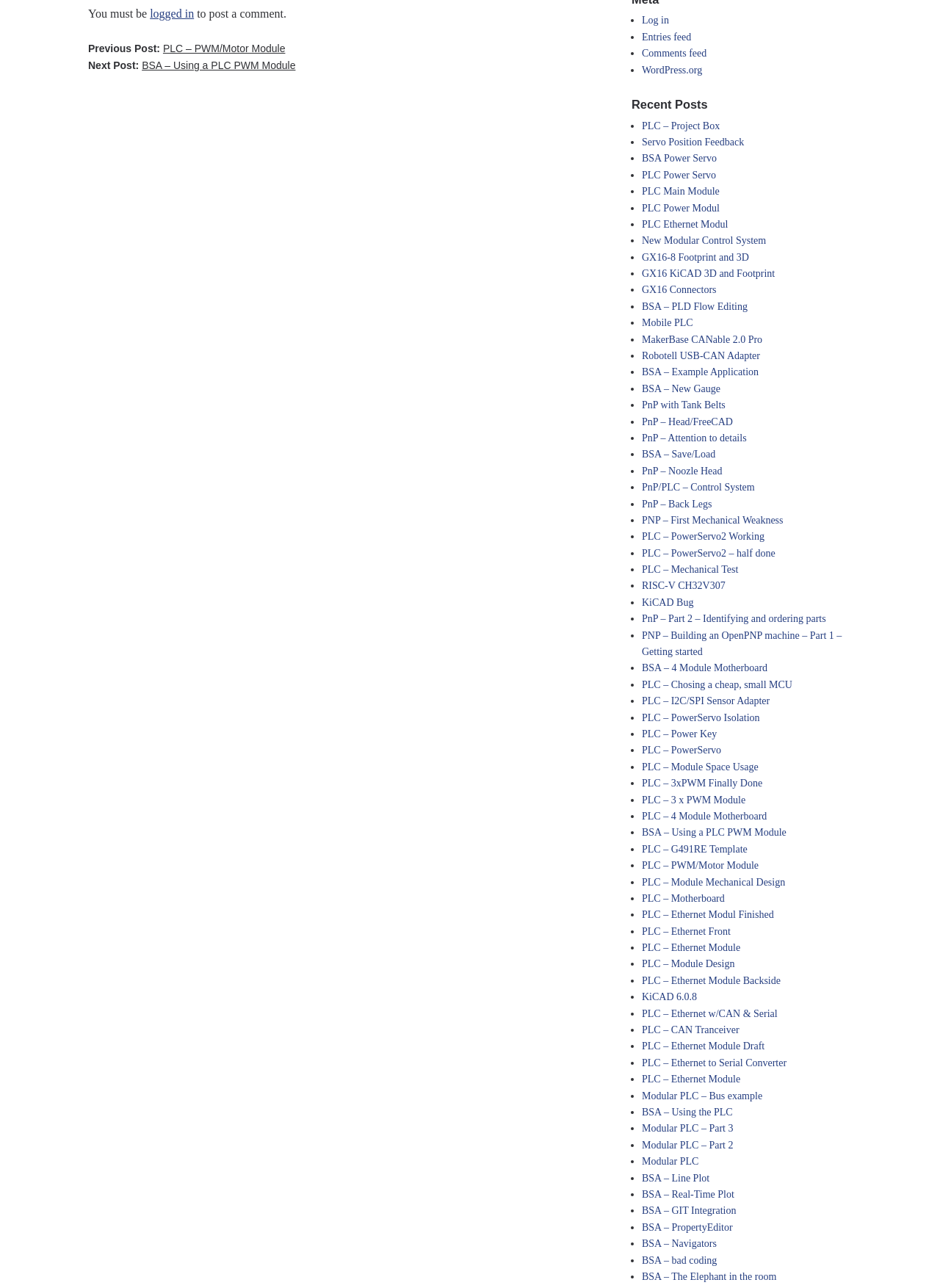Using the provided description WordPress.org, find the bounding box coordinates for the UI element. Provide the coordinates in (top-left x, top-left y, bottom-right x, bottom-right y) format, ensuring all values are between 0 and 1.

[0.683, 0.05, 0.747, 0.058]